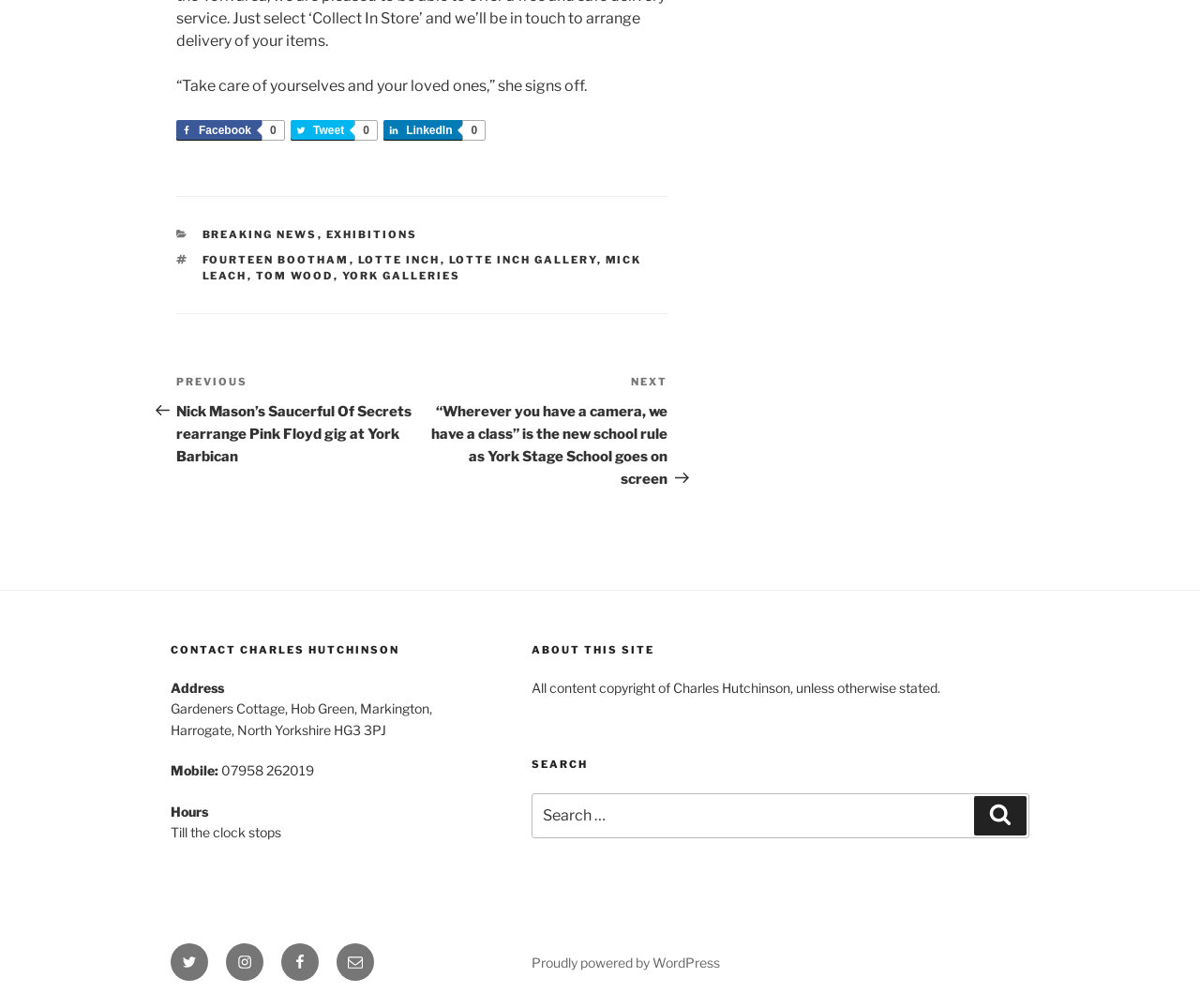Please find the bounding box coordinates for the clickable element needed to perform this instruction: "Click on Facebook link".

[0.147, 0.119, 0.236, 0.139]